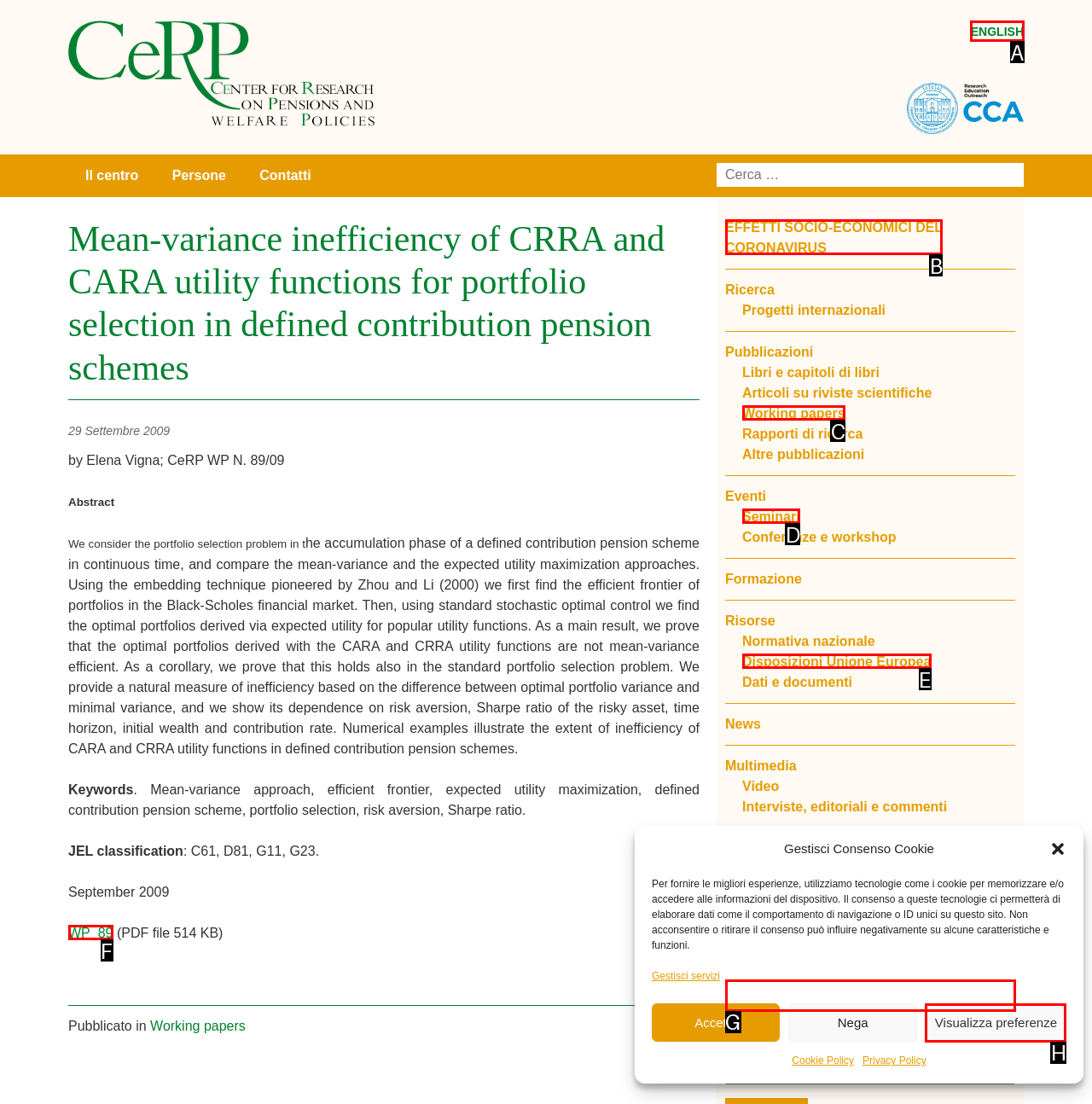Determine the UI element that matches the description: WP_89
Answer with the letter from the given choices.

F